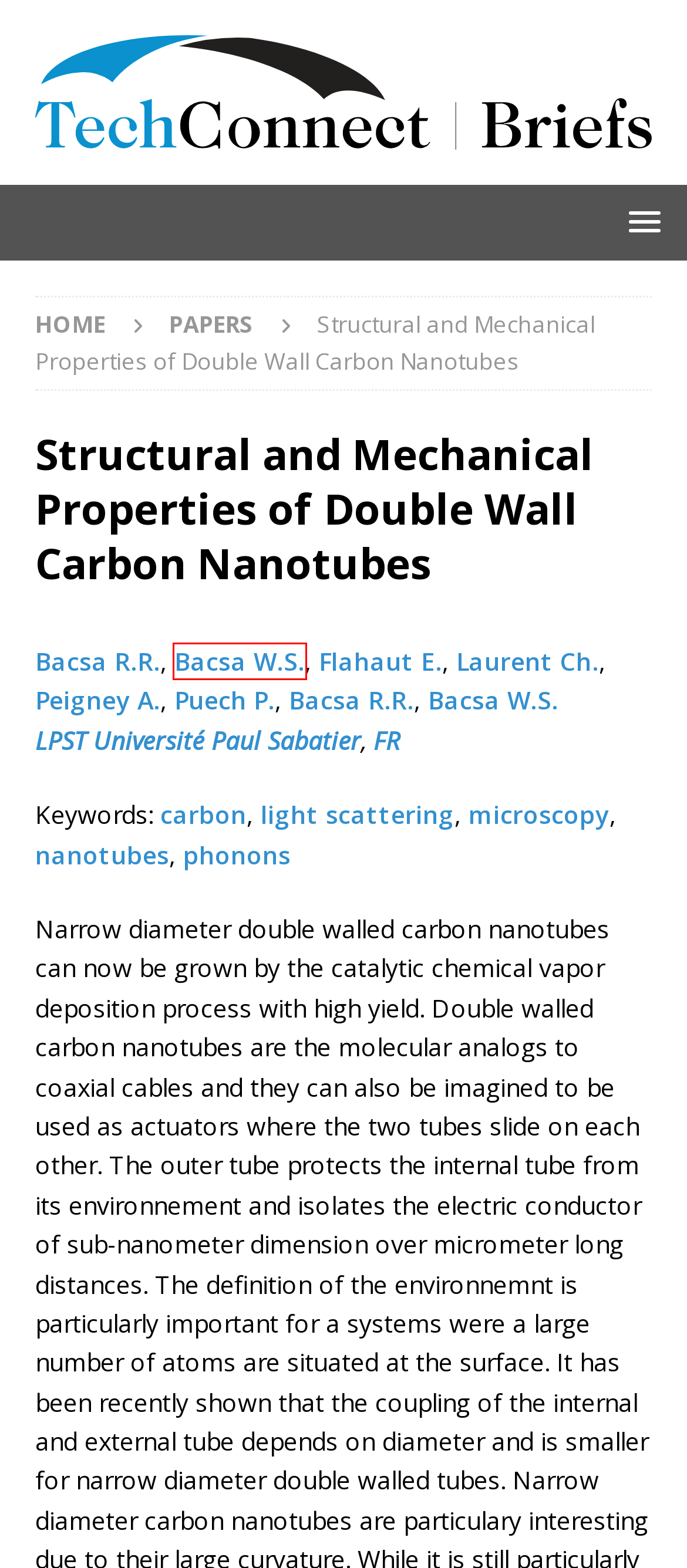You are presented with a screenshot of a webpage containing a red bounding box around a particular UI element. Select the best webpage description that matches the new webpage after clicking the element within the bounding box. Here are the candidates:
A. microscopy – TechConnect Briefs
B. Bacsa R.R. – TechConnect Briefs
C. Laurent Ch. – TechConnect Briefs
D. Bacsa W.S. – TechConnect Briefs
E. light scattering – TechConnect Briefs
F. TechConnect Briefs
G. FR – TechConnect Briefs
H. Papers – TechConnect Briefs

D